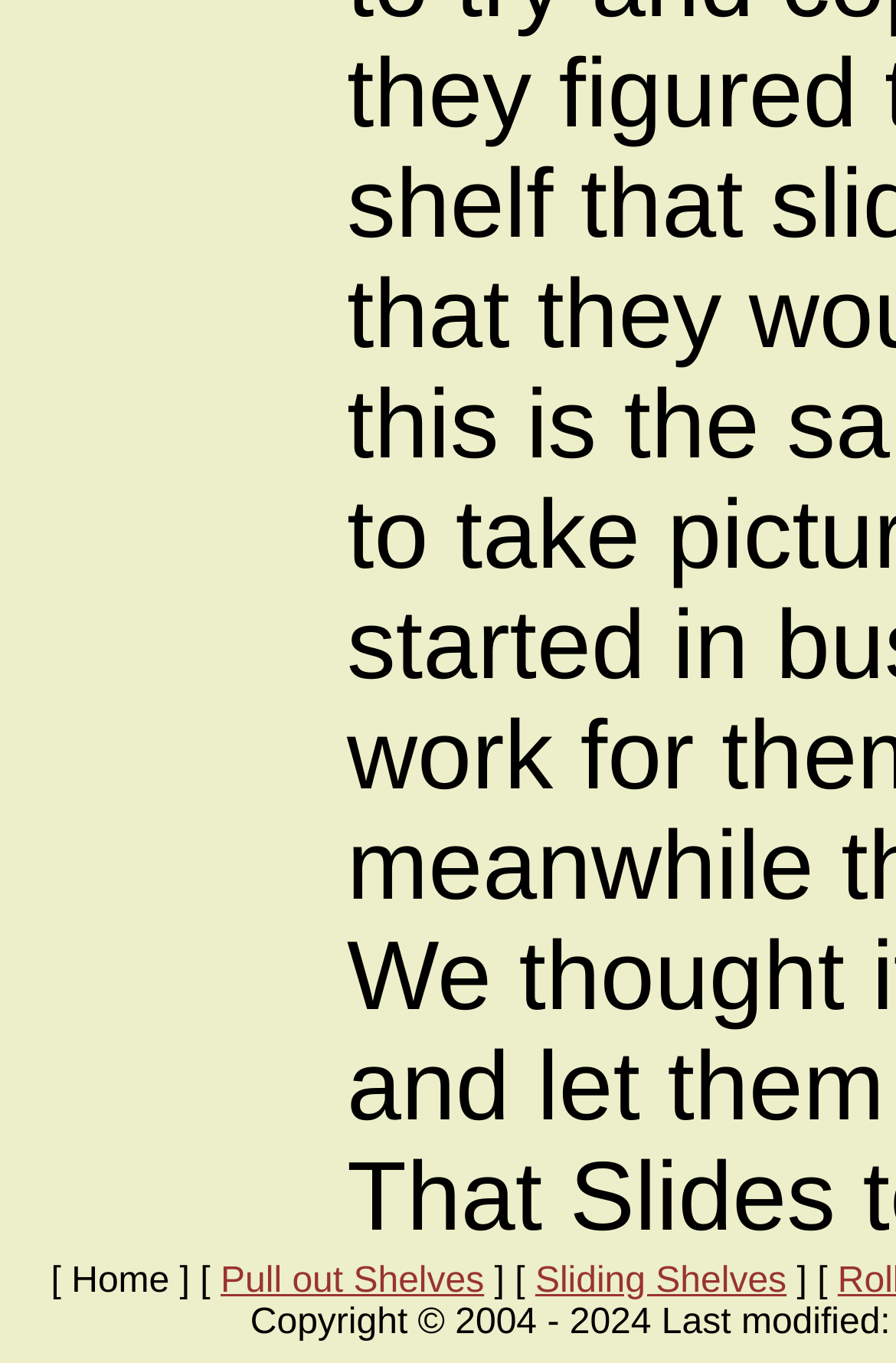Extract the bounding box coordinates for the UI element described by the text: "Pull out Shelves". The coordinates should be in the form of [left, top, right, bottom] with values between 0 and 1.

[0.246, 0.926, 0.54, 0.954]